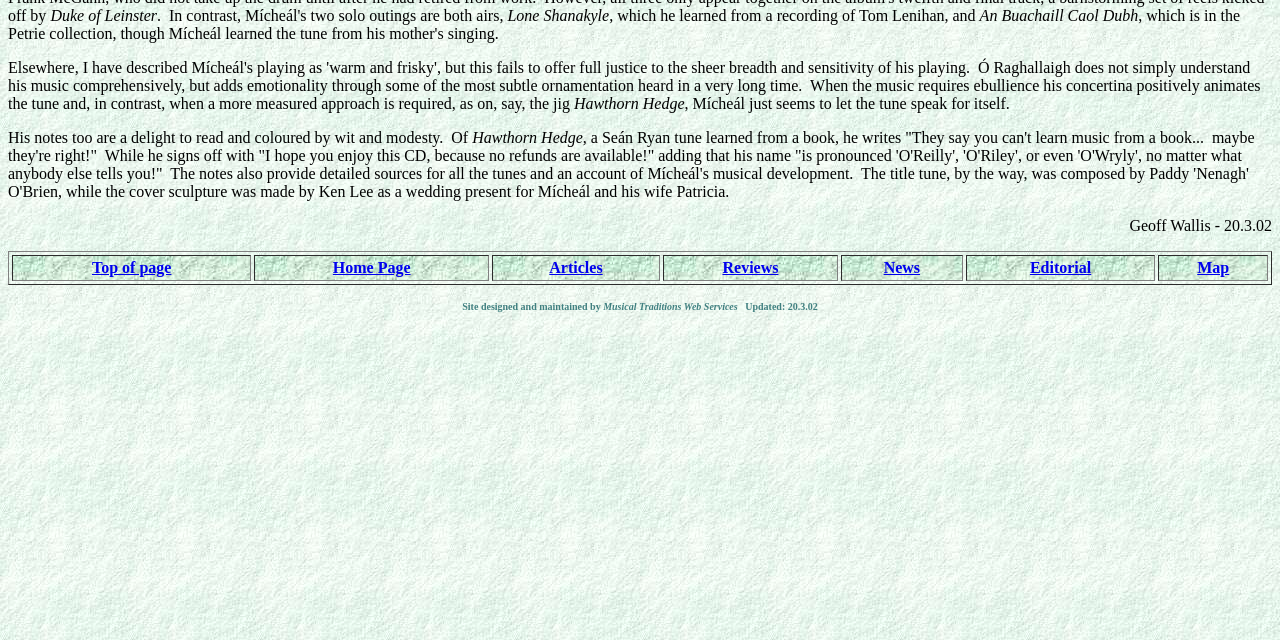Provide the bounding box coordinates of the HTML element this sentence describes: "Articles". The bounding box coordinates consist of four float numbers between 0 and 1, i.e., [left, top, right, bottom].

[0.429, 0.404, 0.471, 0.431]